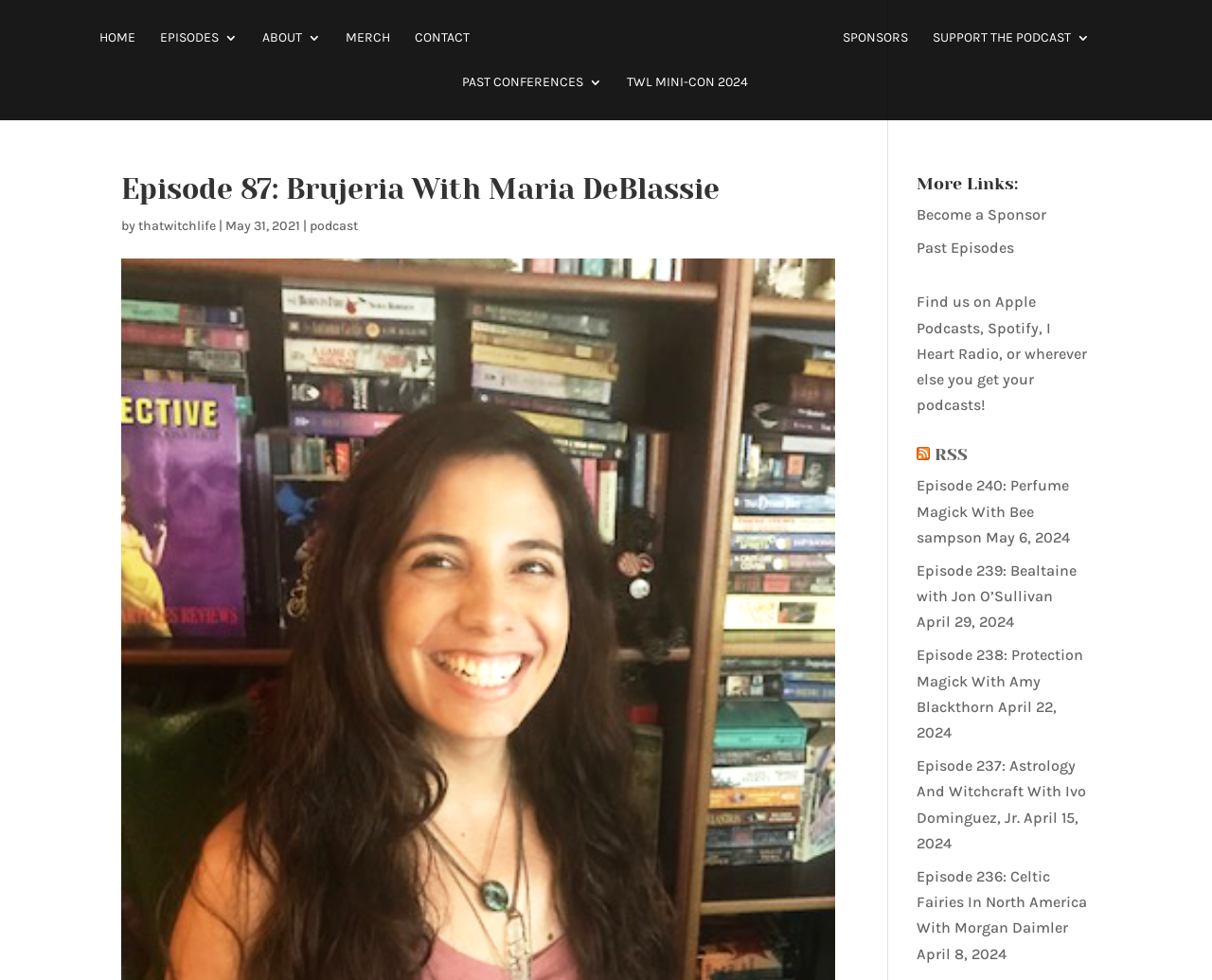Find the bounding box coordinates of the clickable area required to complete the following action: "Enter phone number".

None